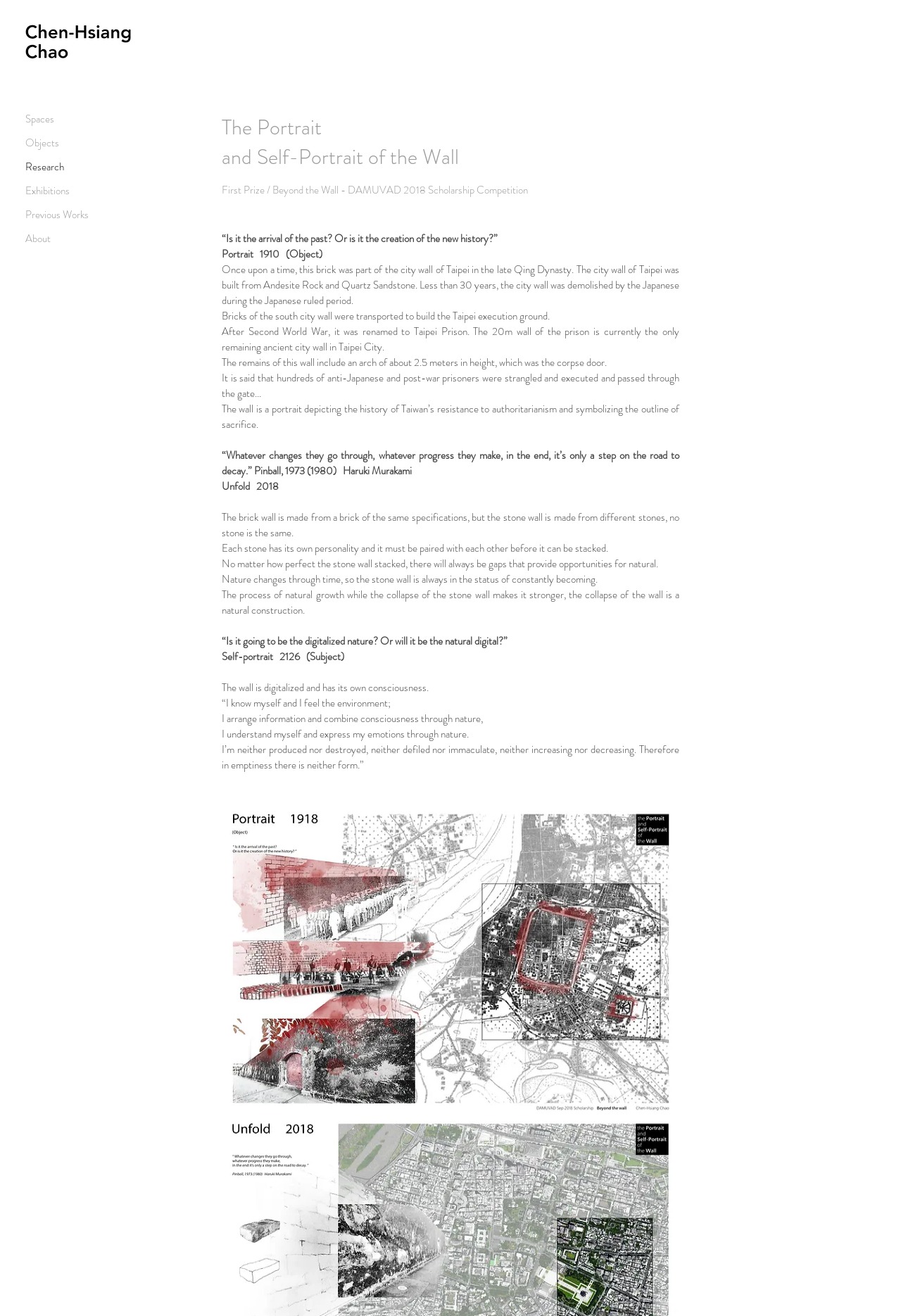Please give a succinct answer to the question in one word or phrase:
What is the material of the brick wall?

Andesite Rock and Quartz Sandstone